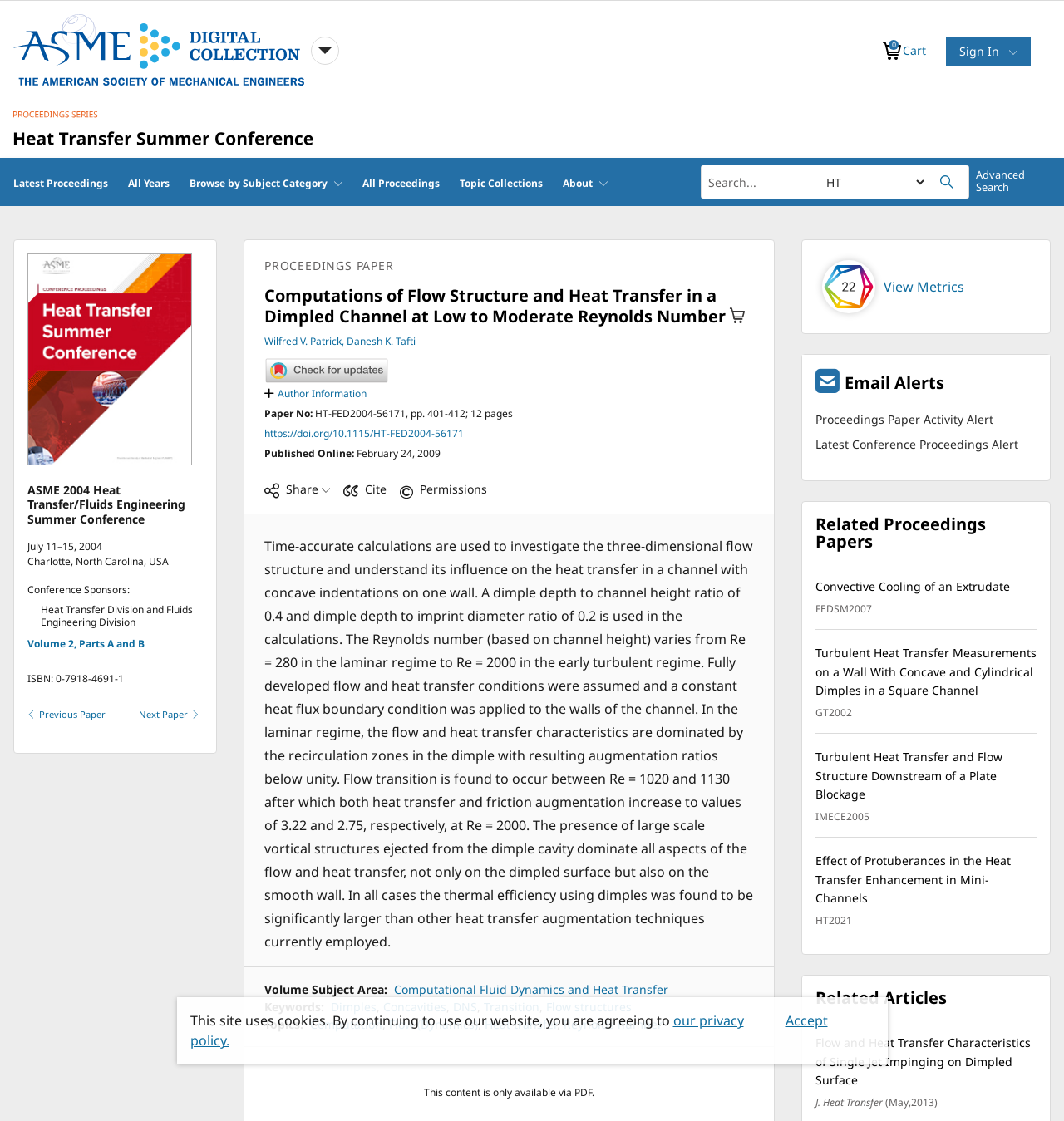What is the date of the conference?
Use the image to give a comprehensive and detailed response to the question.

I found the answer by looking at the static text element that says 'July 11–15, 2004' which is located below the conference name and above the location of the conference.